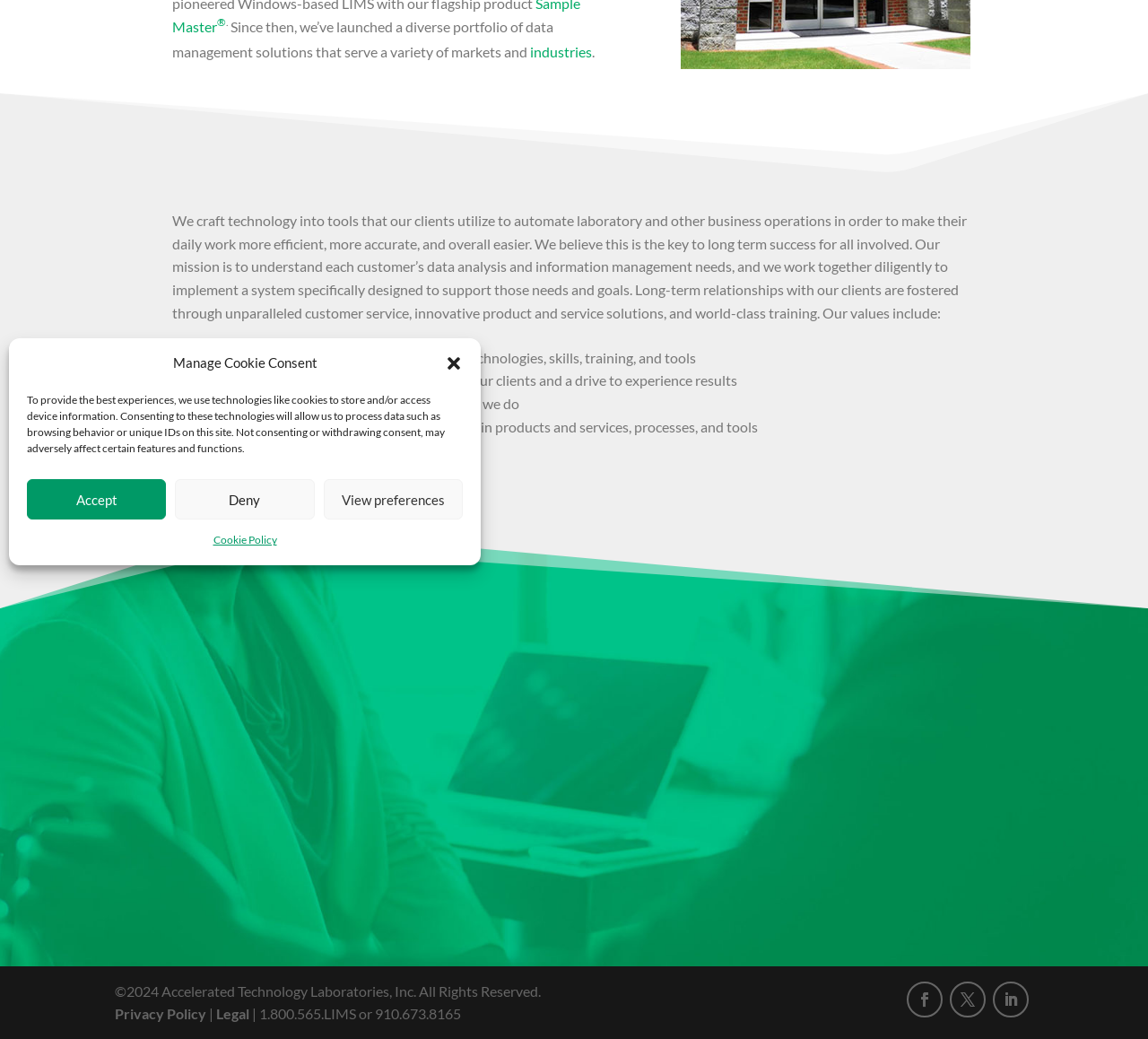Please provide the bounding box coordinates in the format (top-left x, top-left y, bottom-right x, bottom-right y). Remember, all values are floating point numbers between 0 and 1. What is the bounding box coordinate of the region described as: Careers

None